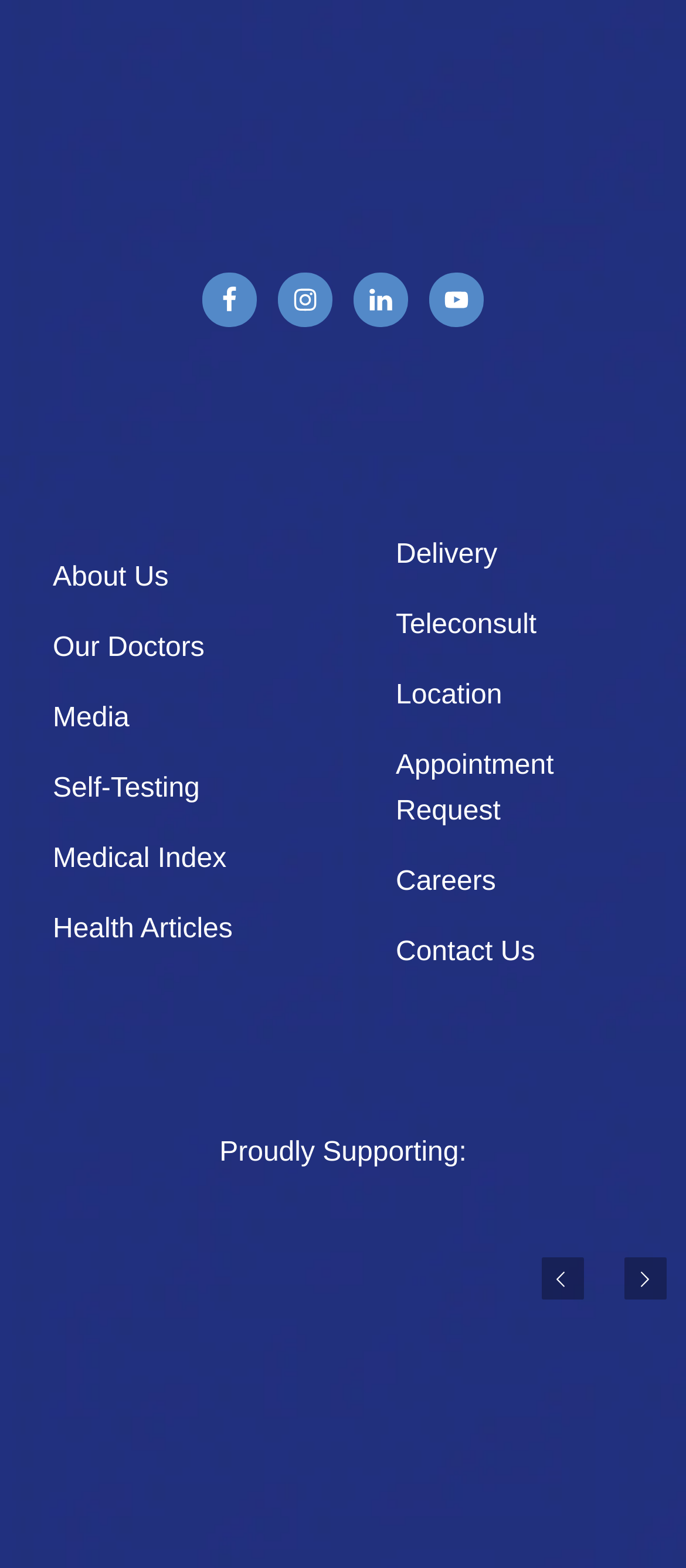What is the phrase displayed at the bottom of the webpage?
From the details in the image, answer the question comprehensively.

I looked at the bottom section of the webpage and found a static text element with the phrase 'Proudly Supporting:'.